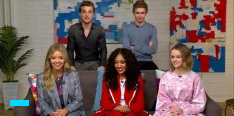Detail every significant feature and component of the image.

The image features a group of five young actors posing together in a relaxed setting. They are seated on a couch, showcasing a vibrant and colorful backdrop made up of abstract patterns. The two women in the foreground exhibit stylish outfits, with one wearing a chic gray blazer and the other adorned in a striking red outfit. In the back, two male actors stand casually, while another woman in a pink ensemble completes the group. This image likely captures a promotional moment for their upcoming project, reflecting a friendly camaraderie among the cast members.